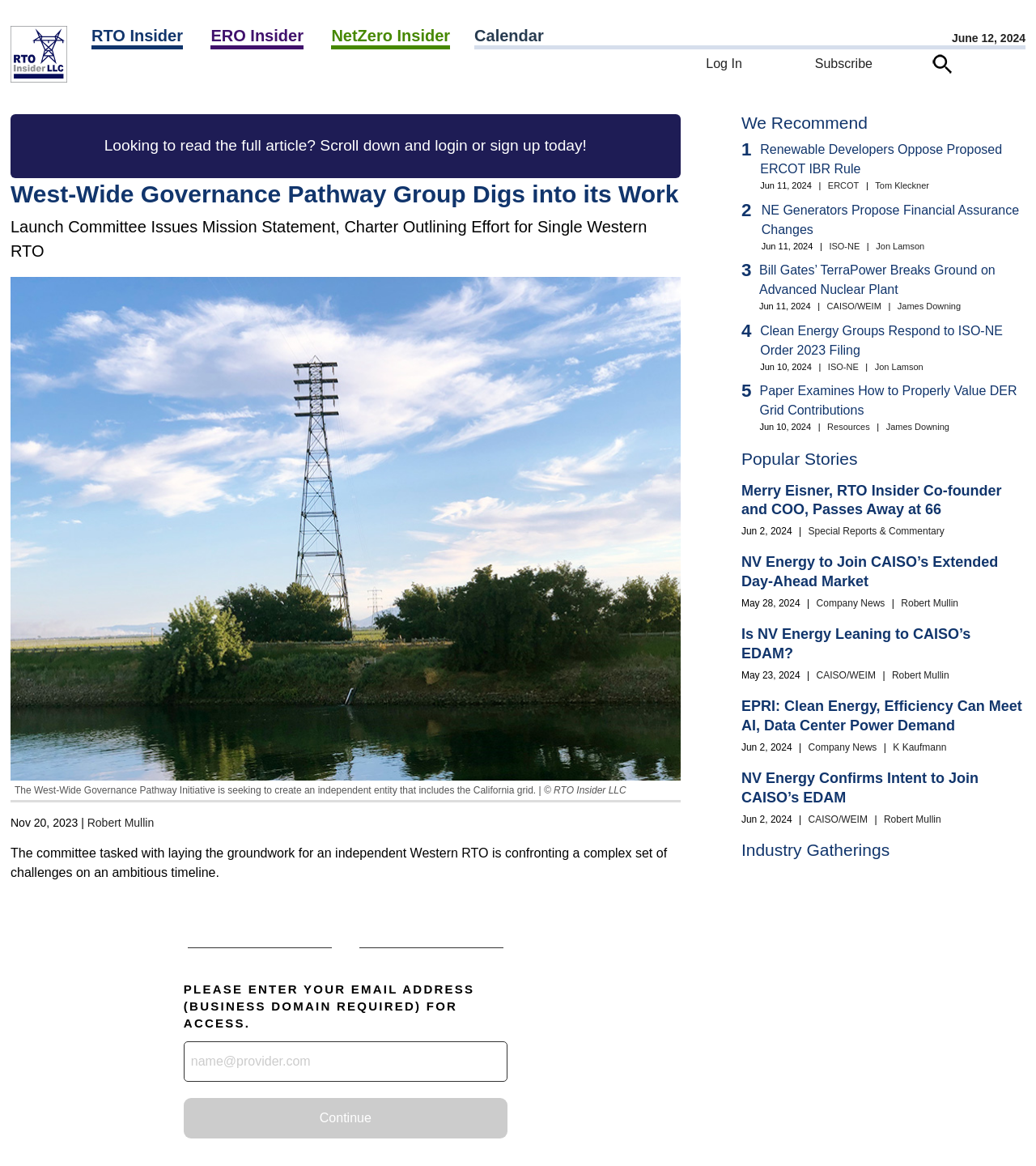Determine the bounding box coordinates for the UI element described. Format the coordinates as (top-left x, top-left y, bottom-right x, bottom-right y) and ensure all values are between 0 and 1. Element description: Special Reports & Commentary

[0.78, 0.451, 0.911, 0.461]